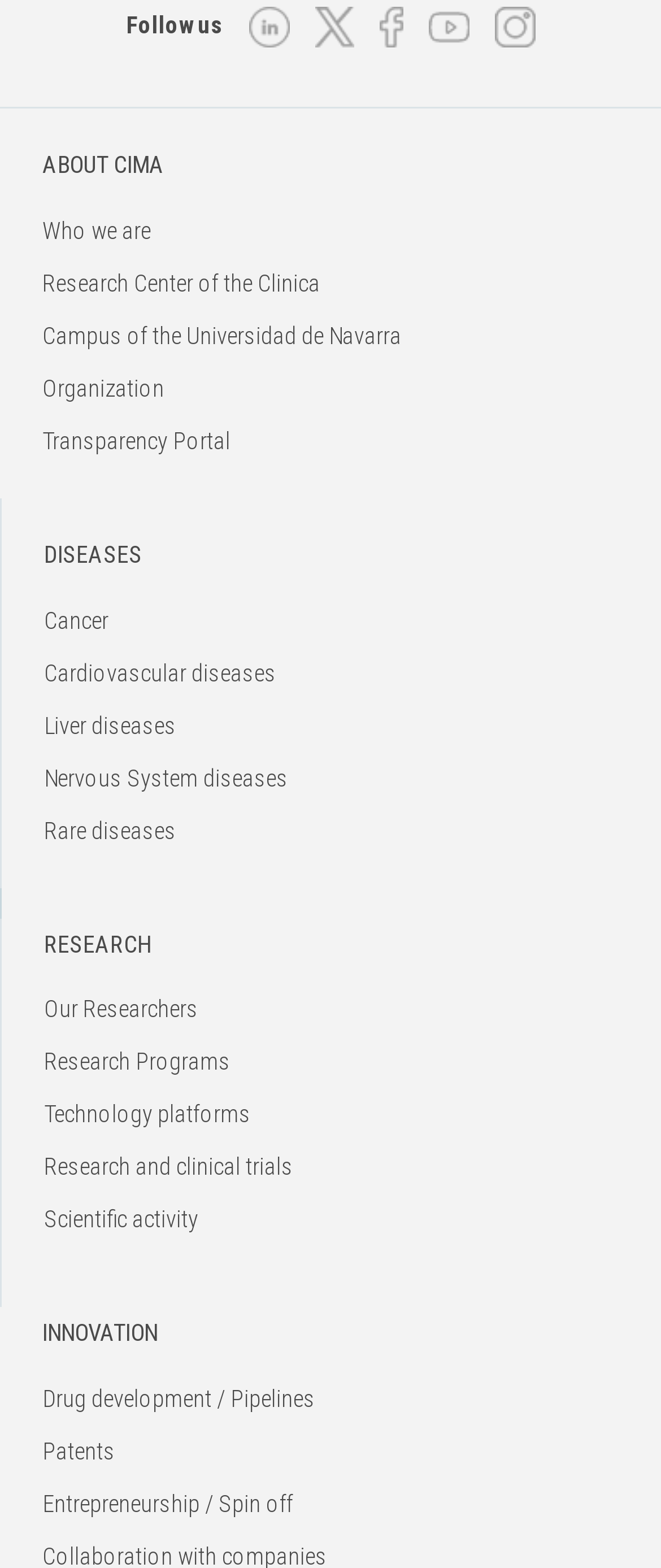Please provide the bounding box coordinates for the element that needs to be clicked to perform the instruction: "Download Windows 10 setup". The coordinates must consist of four float numbers between 0 and 1, formatted as [left, top, right, bottom].

None